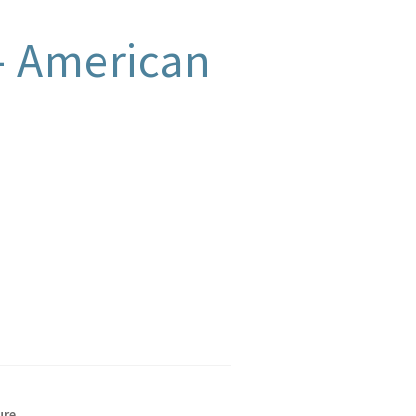What is the name of the company offering this product?
Relying on the image, give a concise answer in one word or a brief phrase.

Blackbird and Company